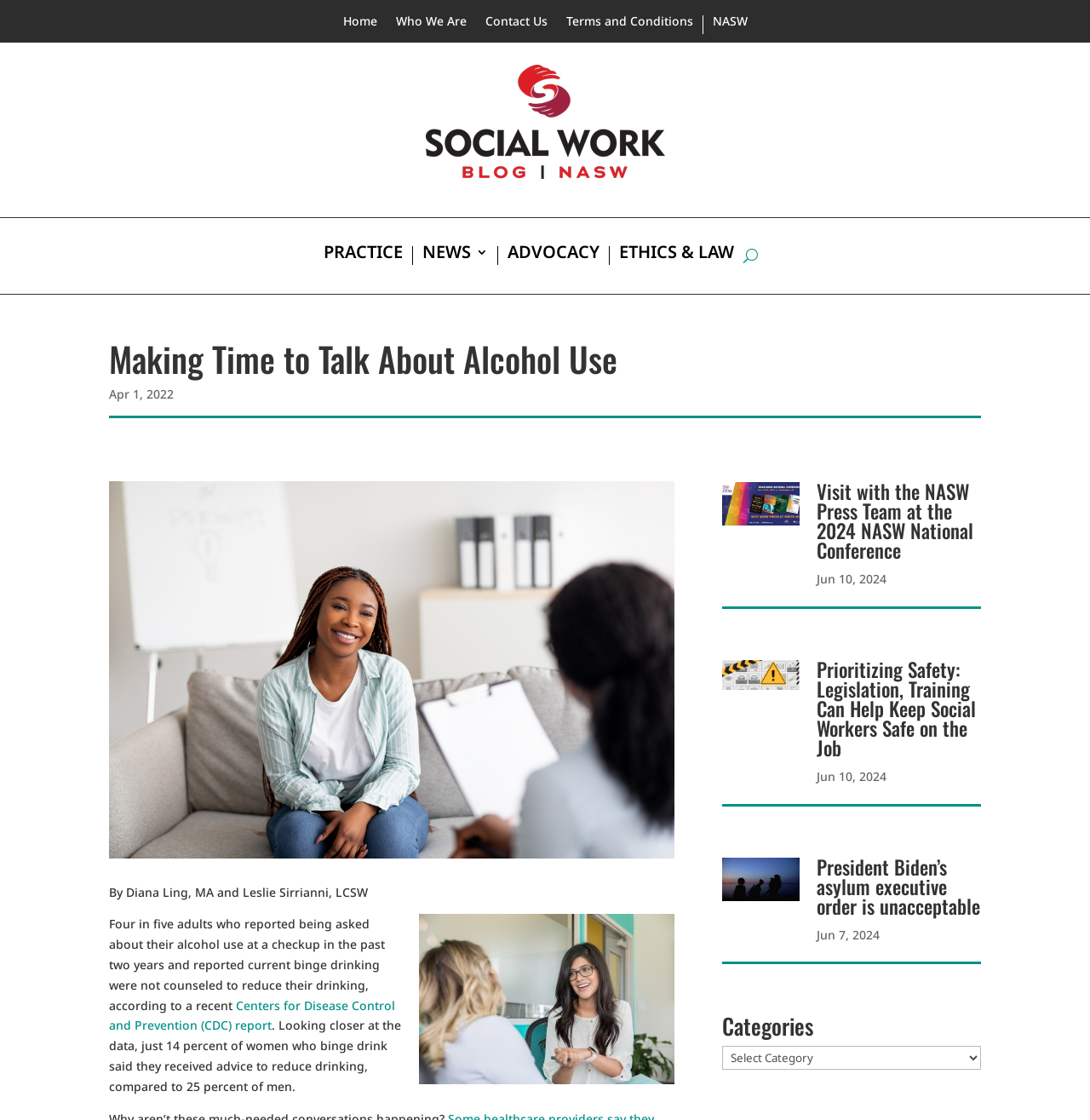Please locate the clickable area by providing the bounding box coordinates to follow this instruction: "View the table of contents for the complete Mahabharata".

None